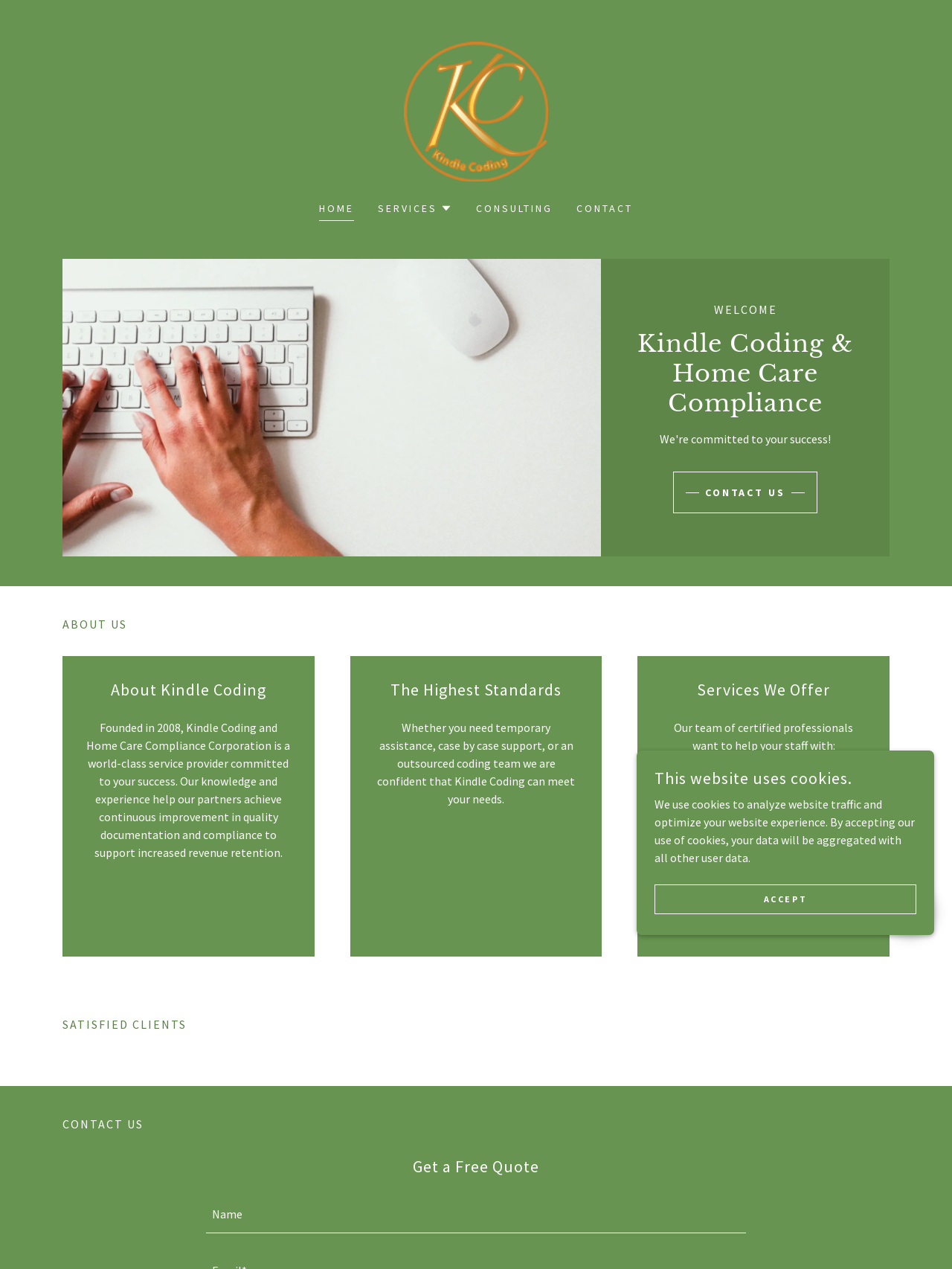Summarize the contents and layout of the webpage in detail.

The webpage is about Kindle Coding & Home Care Compliance, Corp., a company that provides services related to coding and compliance. At the top of the page, there is a navigation menu with links to "HOME", "SERVICES", "CONSULTING", and "CONTACT". The "SERVICES" link has a dropdown menu. Below the navigation menu, there is a large image that spans most of the width of the page.

To the right of the image, there are two headings: "WELCOME" and "Kindle Coding & Home Care Compliance". Below these headings, there is a link to "CONTACT US". 

On the left side of the page, there are several sections with headings: "ABOUT US", "The Highest Standards", "Services We Offer", and "SATISFIED CLIENTS". Each section has a brief description or list of services provided by the company. The "Services We Offer" section lists three services: "Coding and OASIS review", "QA of the comprehensive assessment, of plans of care, and of skilled nursing and therapy notes", and "Review Choice Demonstration - pre-claim reviews".

At the bottom of the page, there is a section with a heading "CONTACT US" and a subheading "Get a Free Quote". This section has a textbox to input a name and a link to accept the use of cookies on the website. There is also a small image at the bottom right corner of the page.